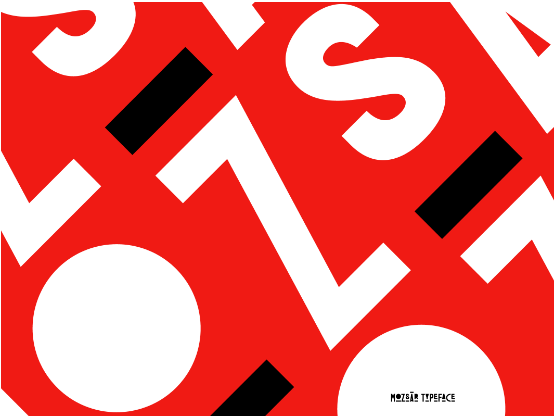What is the text located at the bottom right of the image?
Please give a detailed and elaborate explanation in response to the question.

Upon examining the image, it is clear that the text 'MOZSÁR TYPEFACE' is located at the bottom right, which signifies its branding and makes a stylistic and conceptual connection to the establishment.